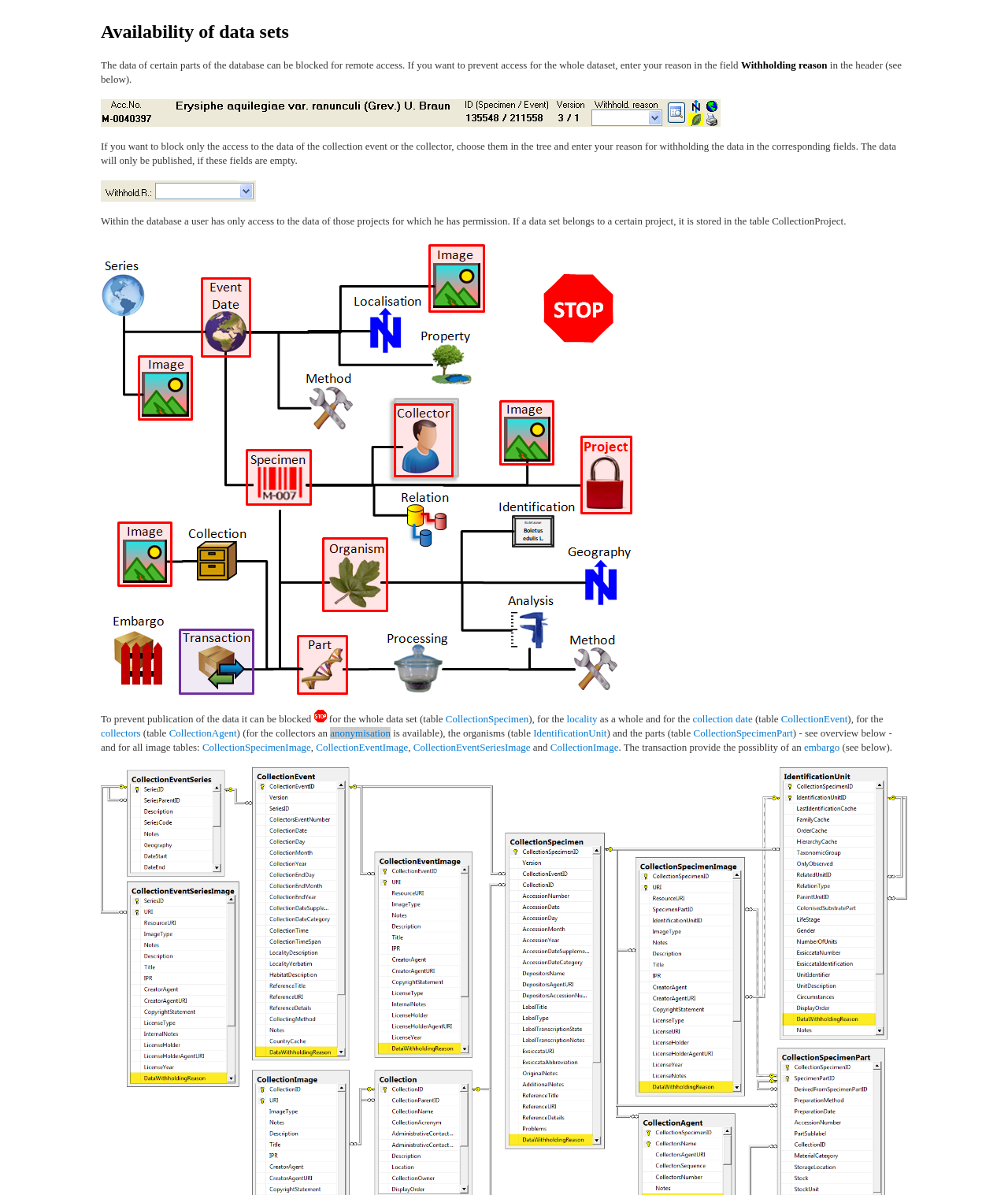What is the purpose of withholding reason?
Please answer the question as detailed as possible.

According to the webpage, the withholding reason is used to prevent access to the dataset. This is mentioned in the text 'If you want to prevent access for the whole dataset, enter your reason in the field'.